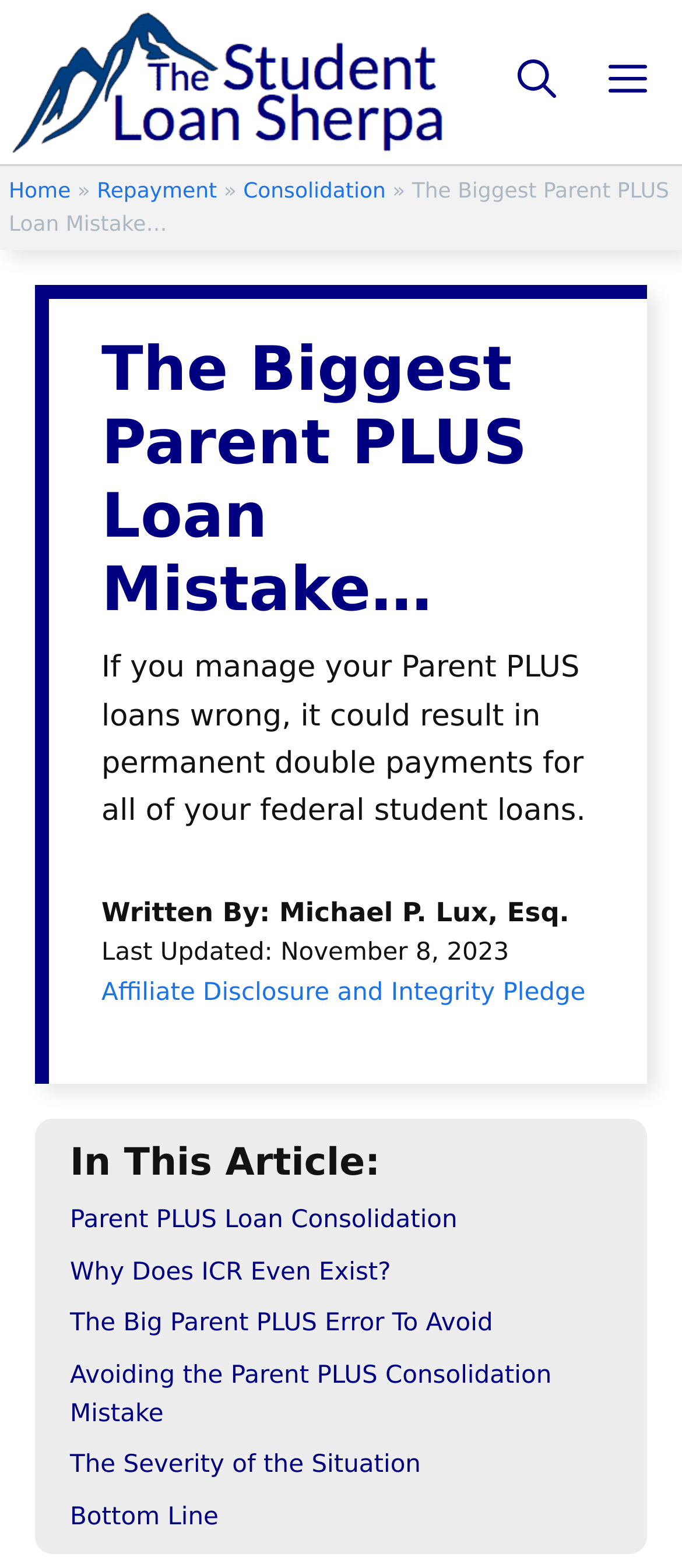Find the bounding box coordinates for the area you need to click to carry out the instruction: "read about repayment". The coordinates should be four float numbers between 0 and 1, indicated as [left, top, right, bottom].

[0.142, 0.114, 0.318, 0.129]